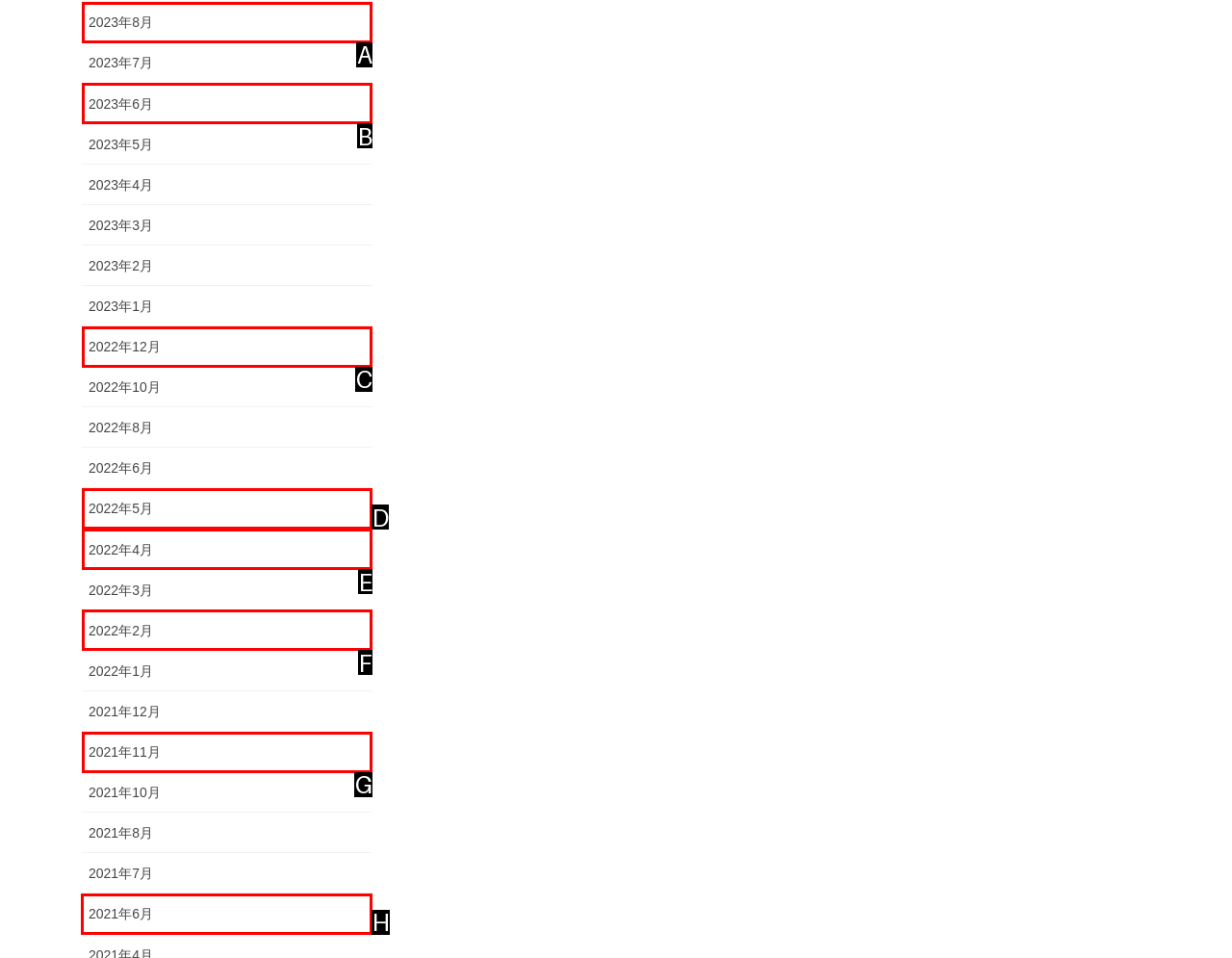For the task "View archives for 2021年6月", which option's letter should you click? Answer with the letter only.

H